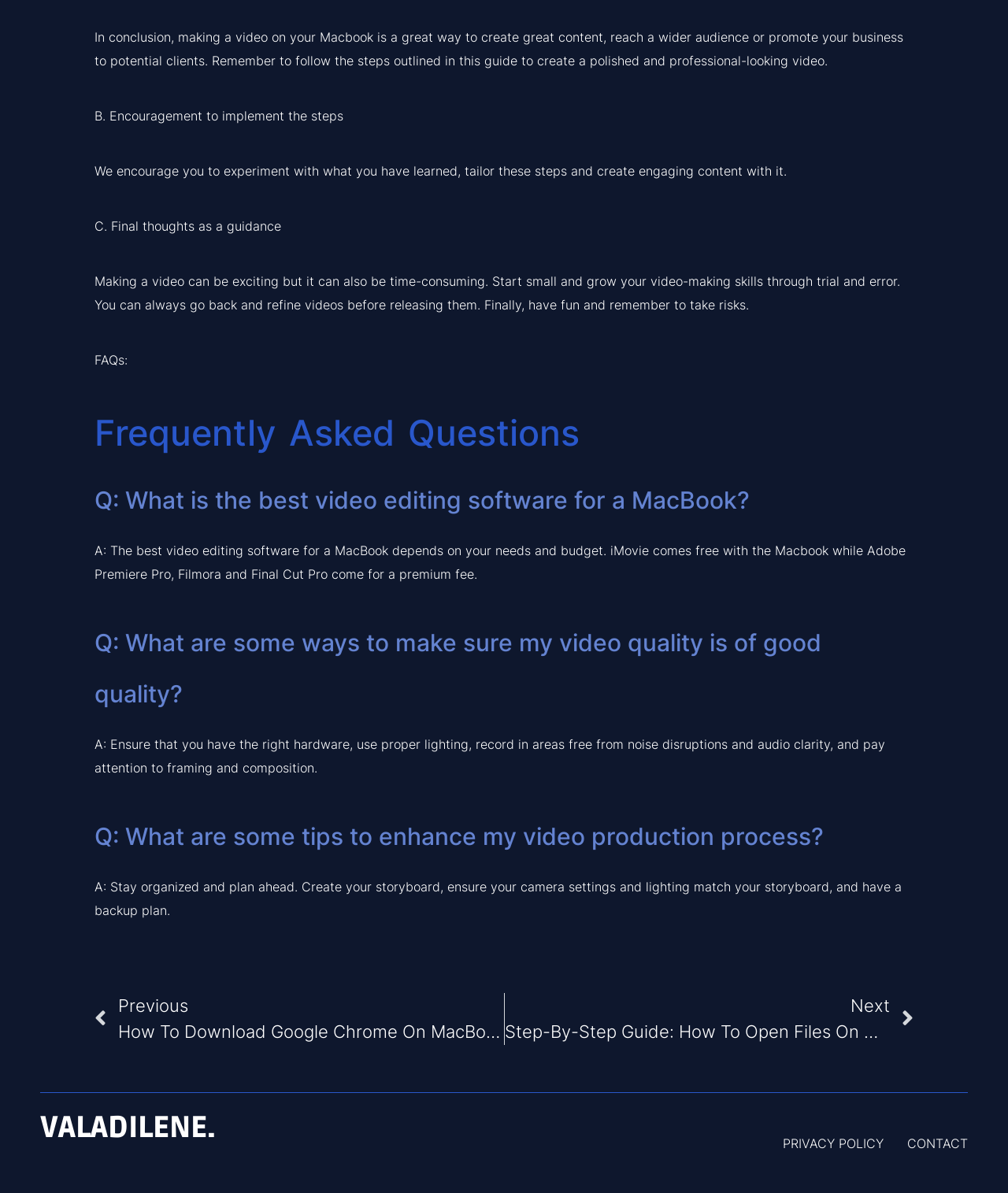What is the best video editing software for a MacBook?
Your answer should be a single word or phrase derived from the screenshot.

Depends on needs and budget